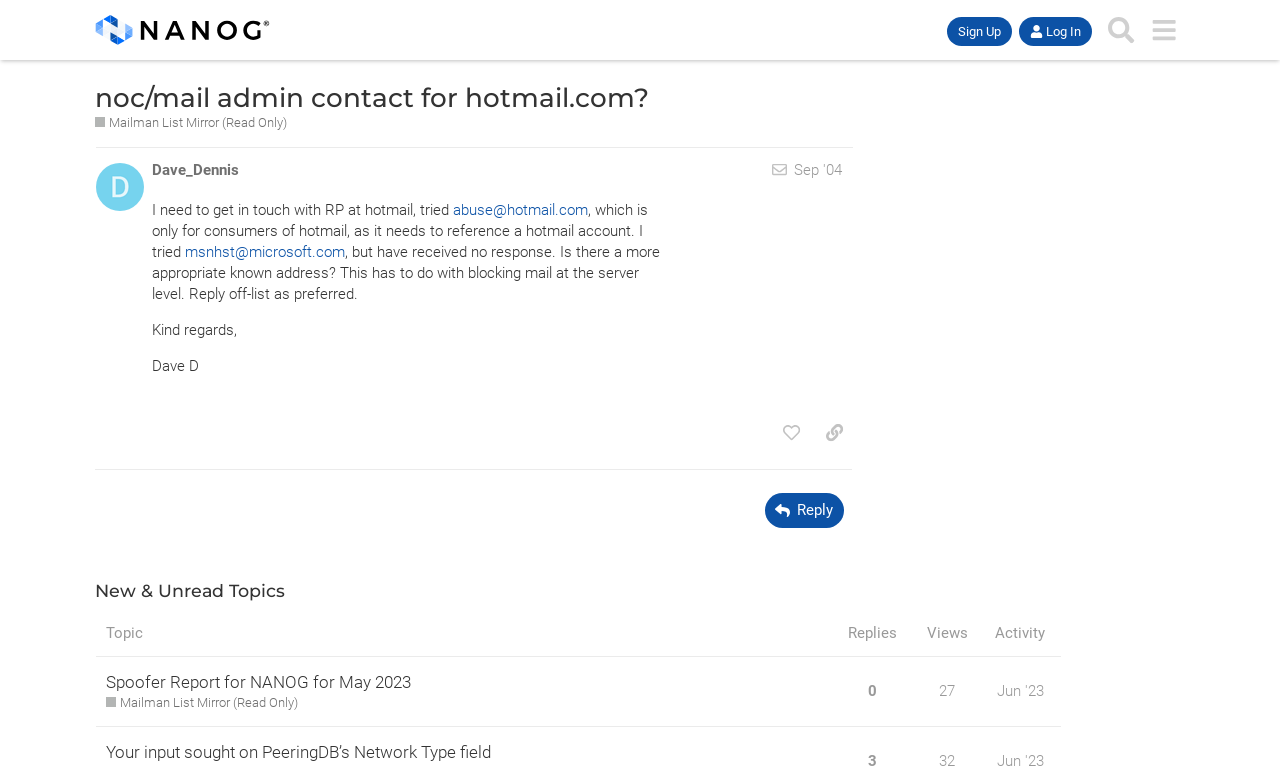Determine the bounding box coordinates of the clickable element to complete this instruction: "Click on the link 'Mailman List Mirror (Read Only)'". Provide the coordinates in the format of four float numbers between 0 and 1, [left, top, right, bottom].

[0.074, 0.149, 0.224, 0.173]